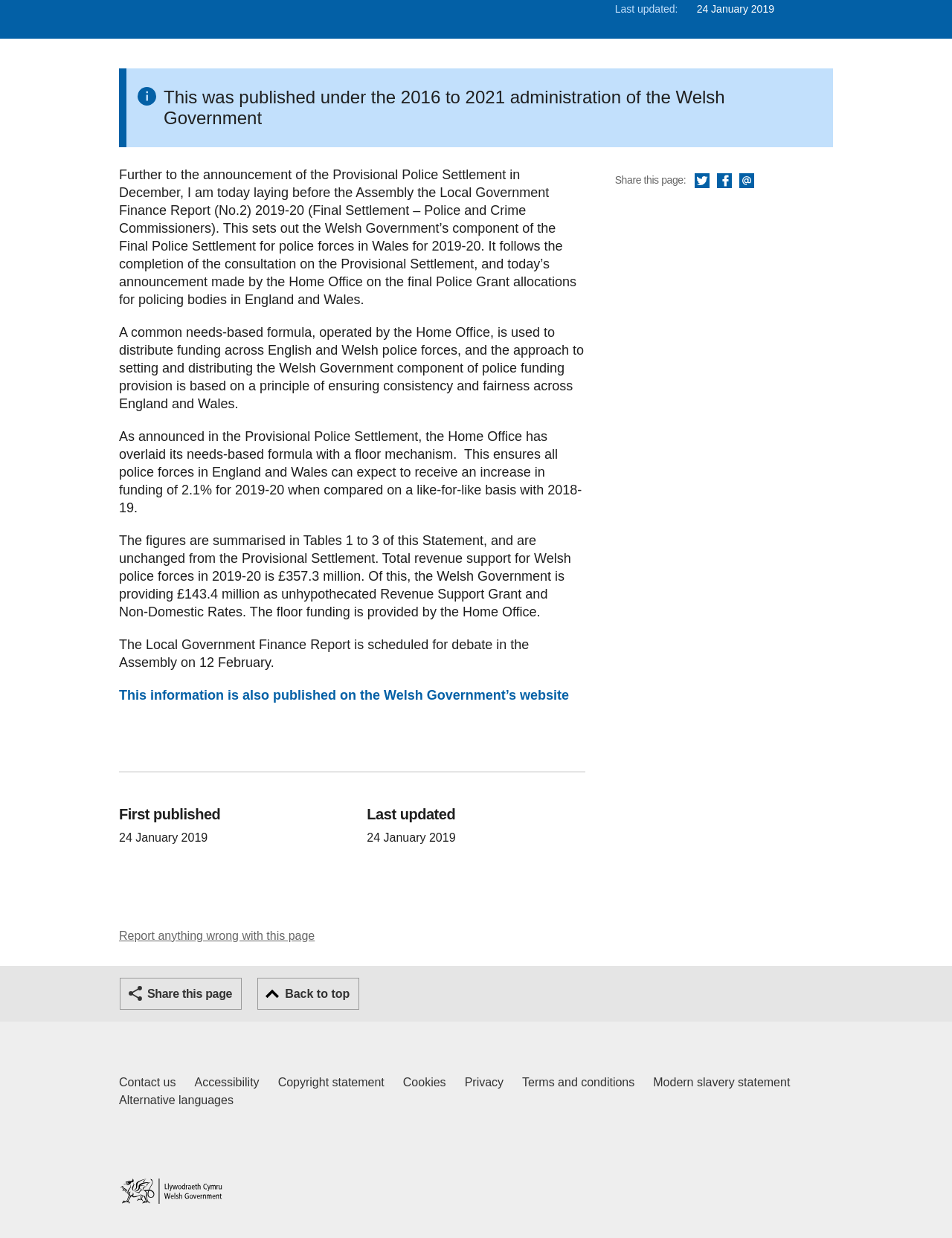Bounding box coordinates are specified in the format (top-left x, top-left y, bottom-right x, bottom-right y). All values are floating point numbers bounded between 0 and 1. Please provide the bounding box coordinate of the region this sentence describes: Online Chat

None